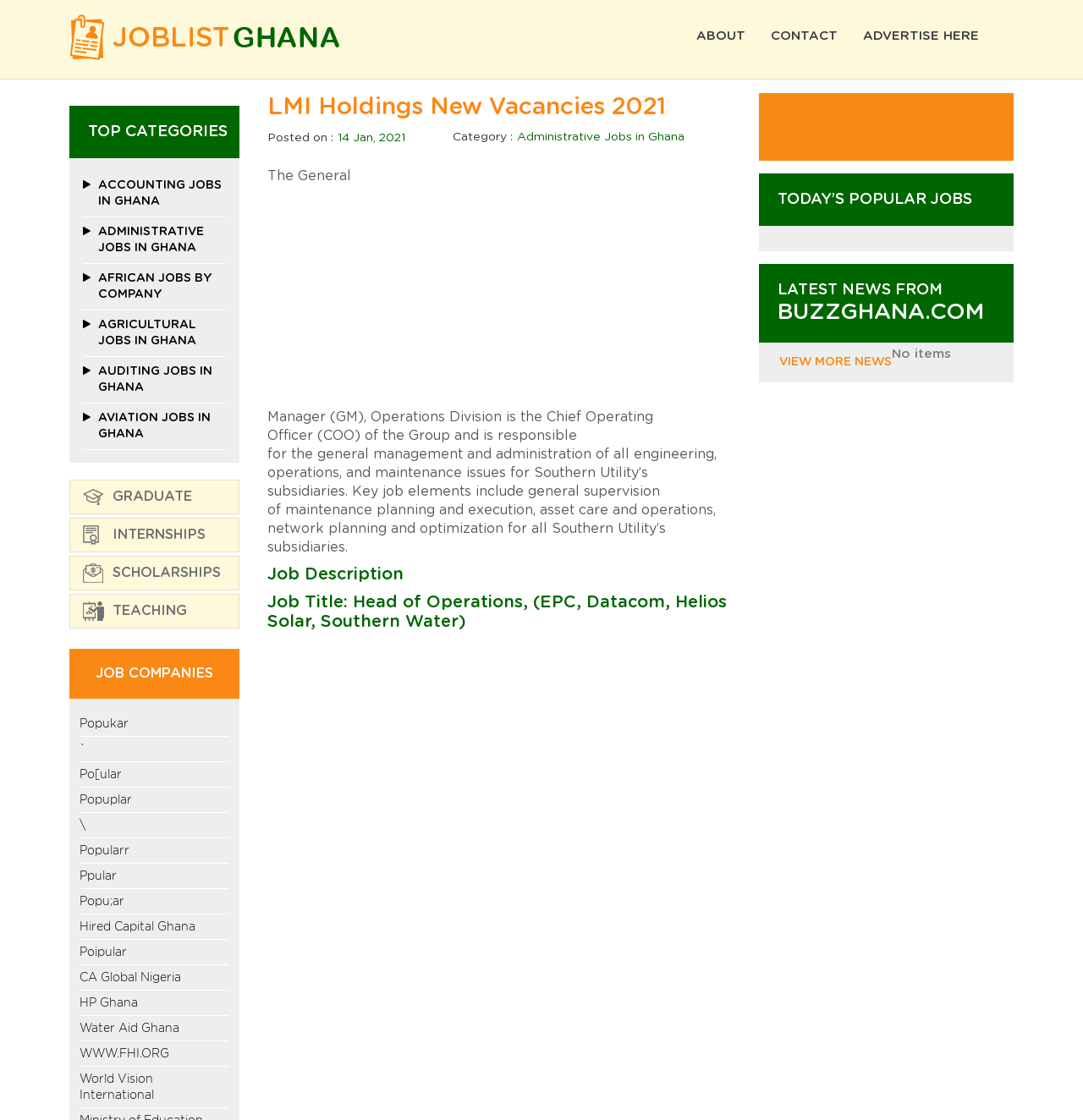Using the provided element description, identify the bounding box coordinates as (top-left x, top-left y, bottom-right x, bottom-right y). Ensure all values are between 0 and 1. Description: Hired Capital Ghana

[0.073, 0.816, 0.211, 0.839]